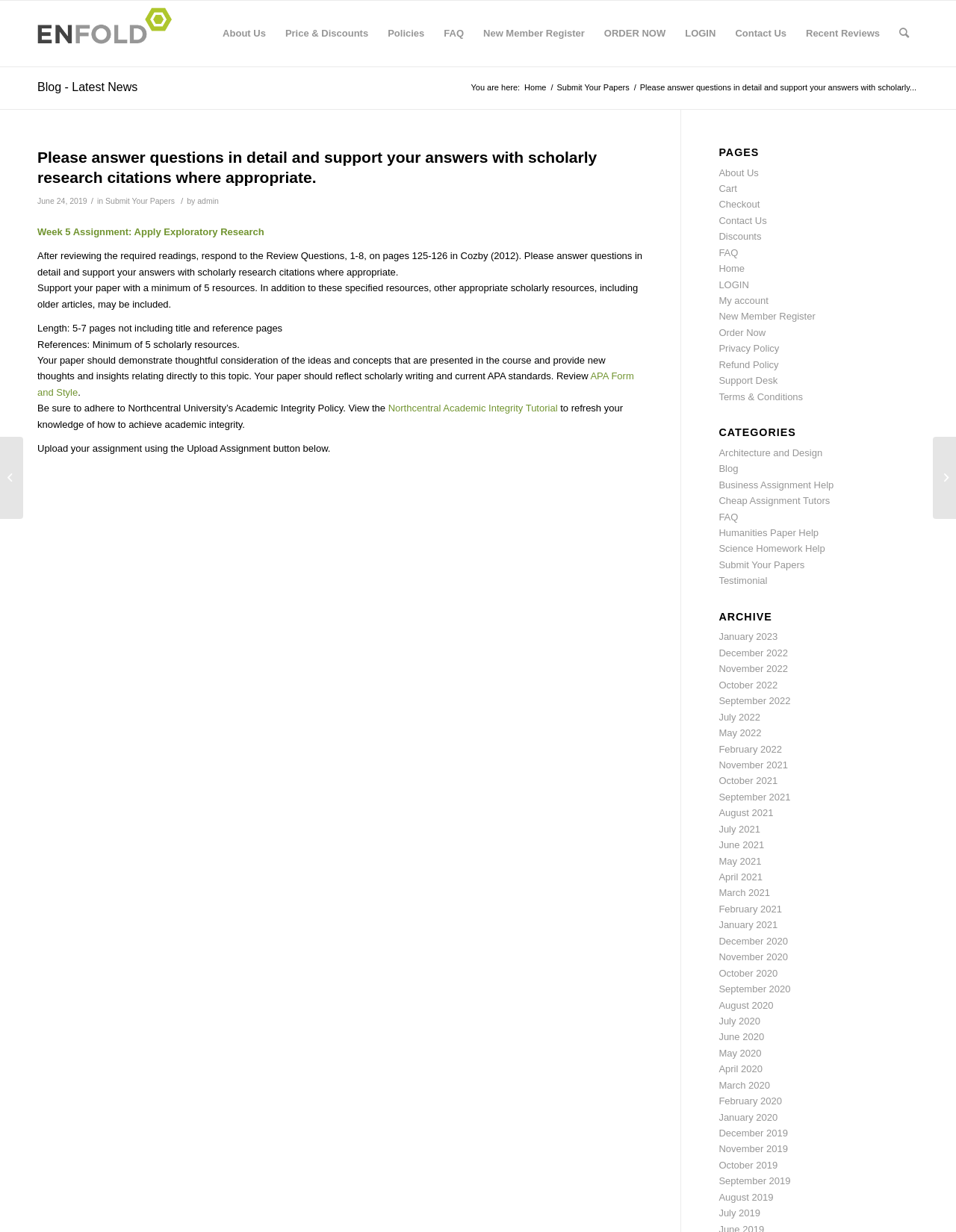Please determine the heading text of this webpage.

Please answer questions in detail and support your answers with scholarly research citations where appropriate.